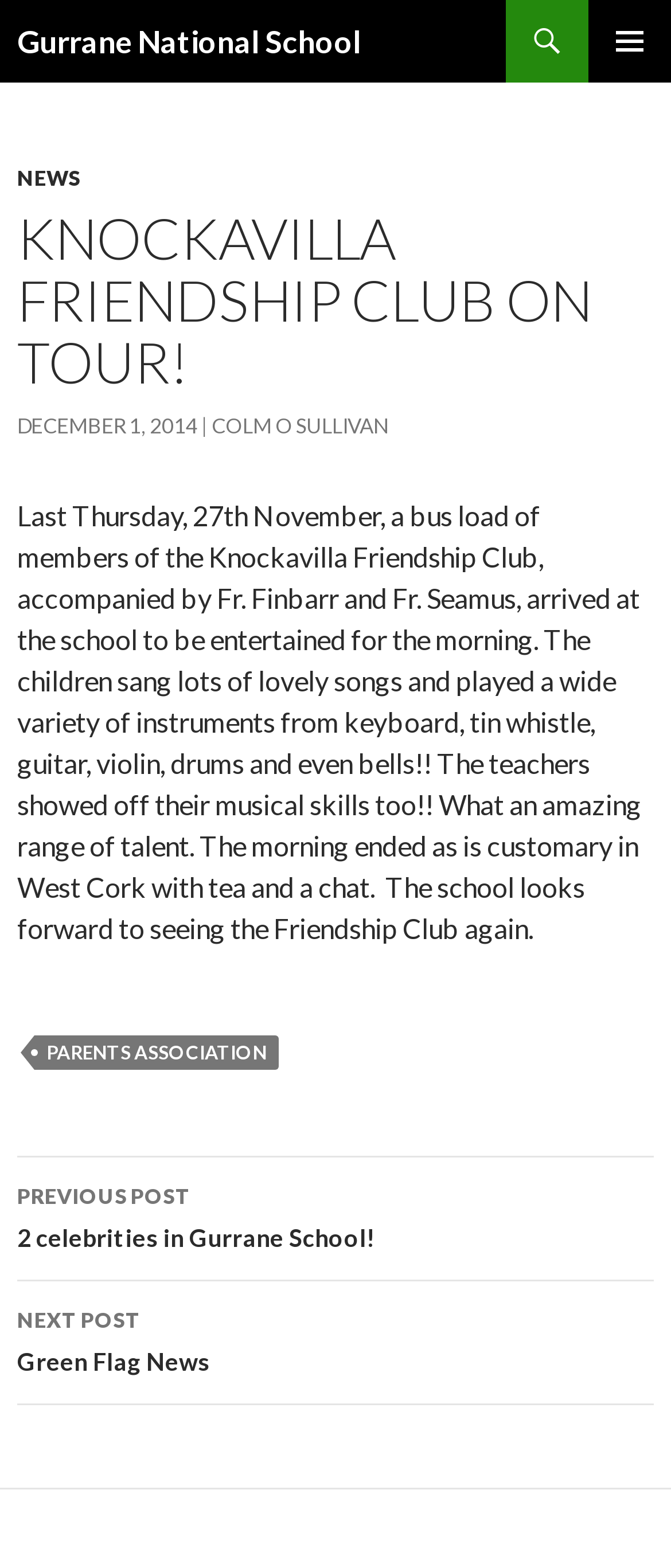Describe all the key features of the webpage in detail.

The webpage is about the Knockavilla Friendship Club's tour to Gurrane National School. At the top, there is a heading that reads "Gurrane National School" and a link with the same text. To the right of this heading, there is a button labeled "PRIMARY MENU". Below this, there is a link that says "SKIP TO CONTENT".

The main content of the page is divided into two sections. The top section has a heading that reads "KNOCKAVILLA FRIENDSHIP CLUB ON TOUR!" and a subheading that says "NEWS". Below this, there is a link that displays the date "DECEMBER 1, 2014" and another link that says "COLM O SULLIVAN". 

The main article describes the event where the Knockavilla Friendship Club visited the school, accompanied by Fr. Finbarr and Fr. Seamus. The children sang songs and played various instruments, and the teachers also showcased their musical skills. The event ended with tea and a chat. 

At the bottom of the page, there is a footer section with a link that says "PARENTS ASSOCIATION". Below this, there is a heading that says "Post navigation" with links to previous and next posts, titled "2 celebrities in Gurrane School!" and "Green Flag News", respectively.